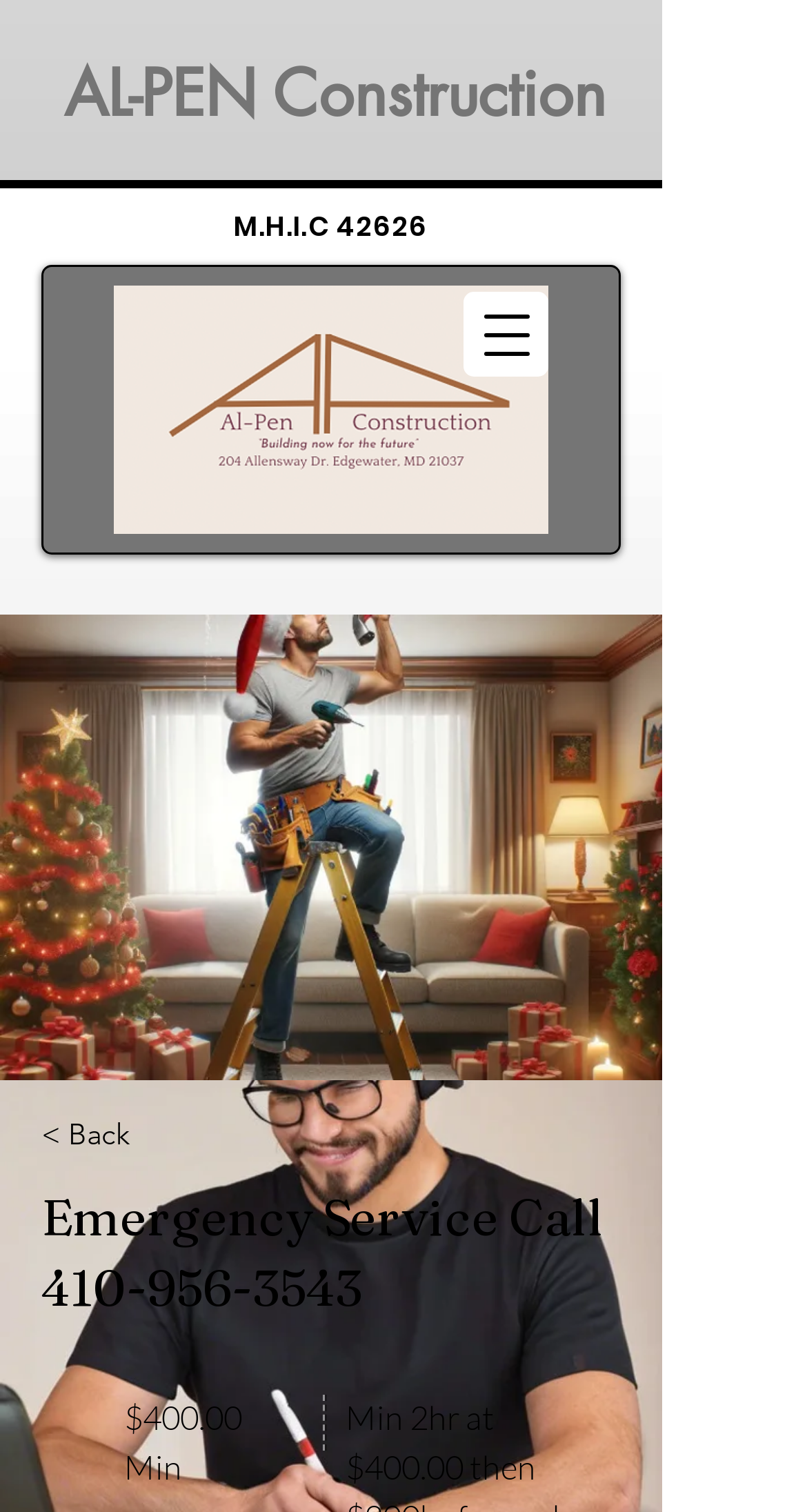Respond concisely with one word or phrase to the following query:
What type of service does AL-PEN Construction provide?

Custom Designed Homes, Remodel